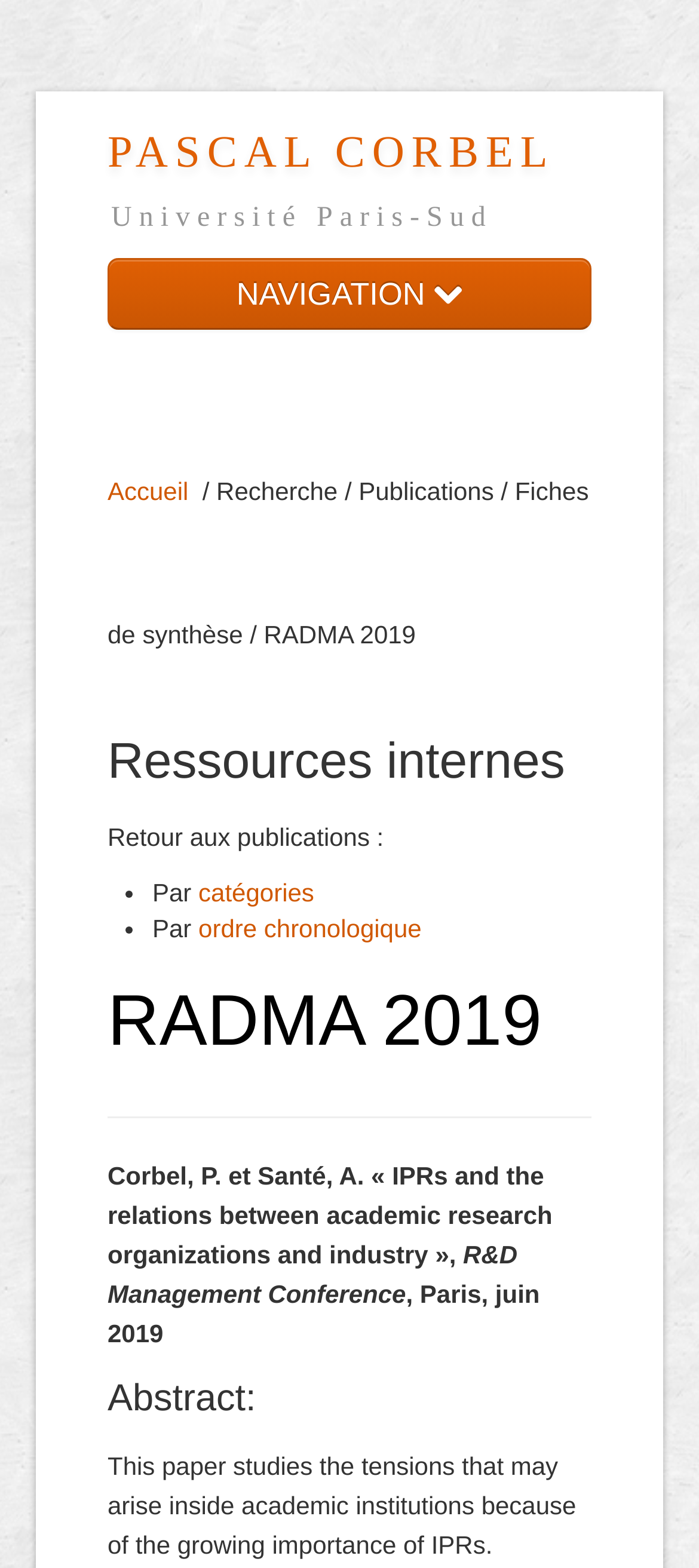What is the category of the research paper?
Answer briefly with a single word or phrase based on the image.

RADMA 2019